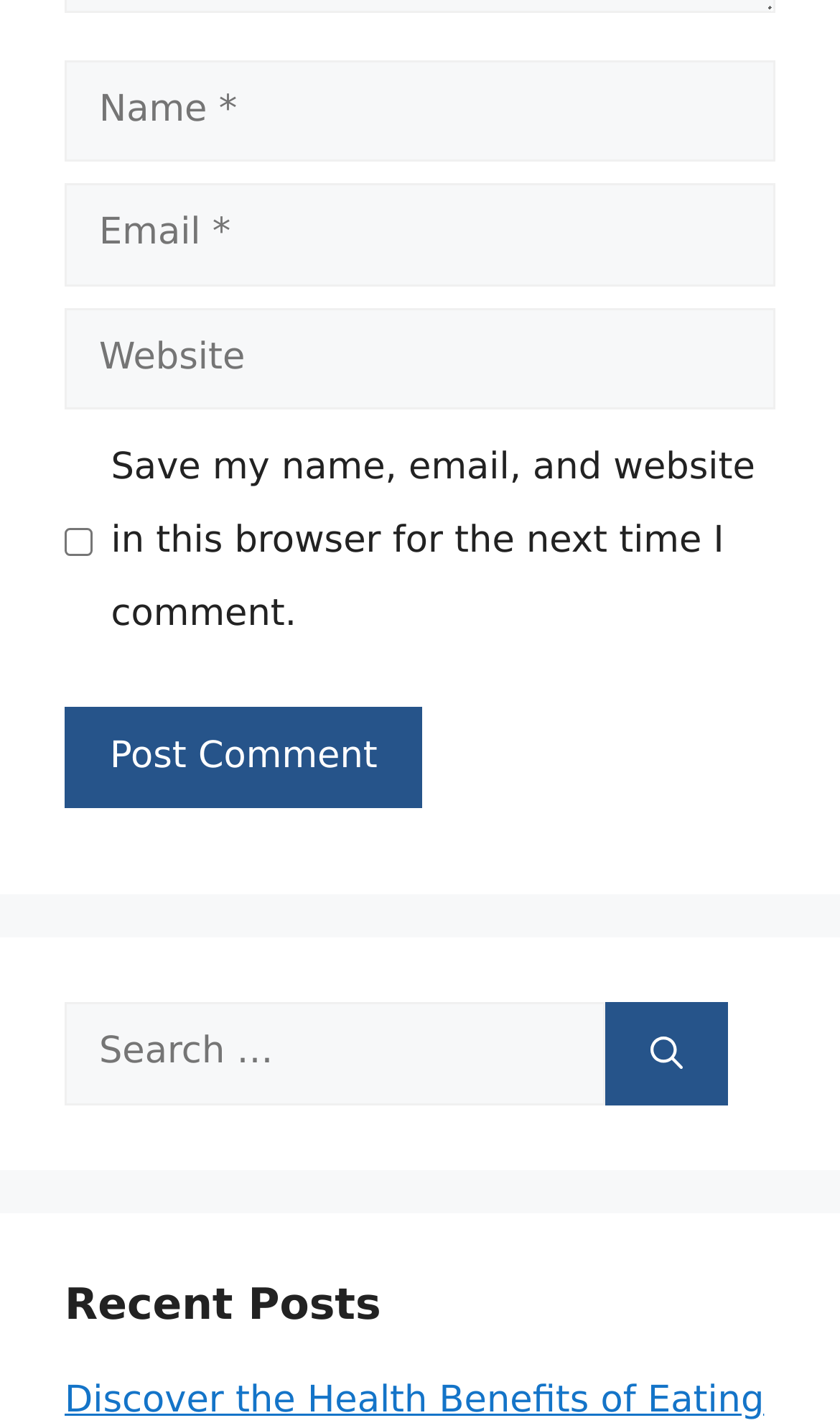Based on the image, give a detailed response to the question: What is the function of the button at the bottom right?

The button is located at the bottom right of the webpage, next to a searchbox labeled 'Search for:'. This suggests that its function is to initiate a search query based on the user's input in the searchbox.